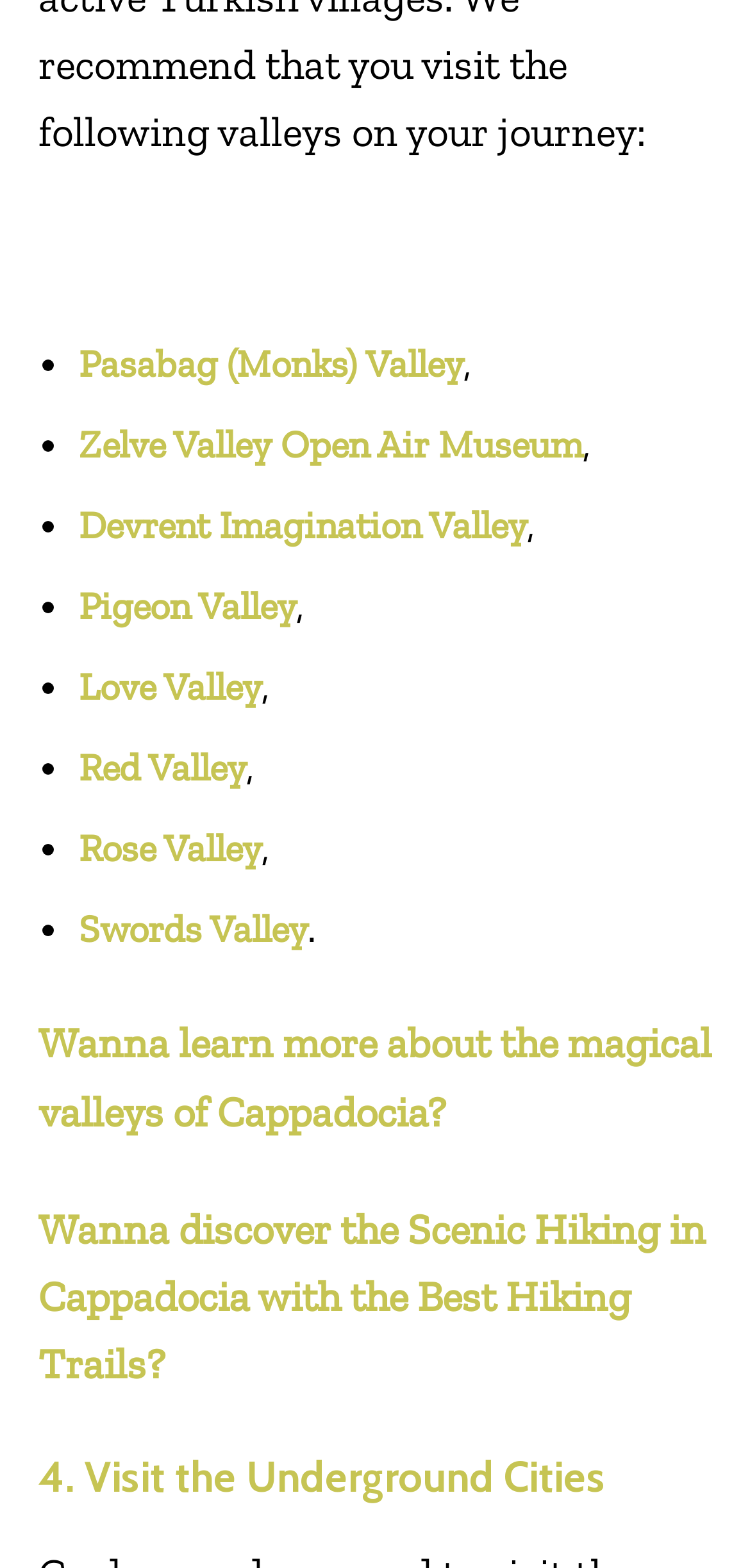Please identify the bounding box coordinates for the region that you need to click to follow this instruction: "Click on Pasabag (Monks) Valley".

[0.105, 0.217, 0.618, 0.247]